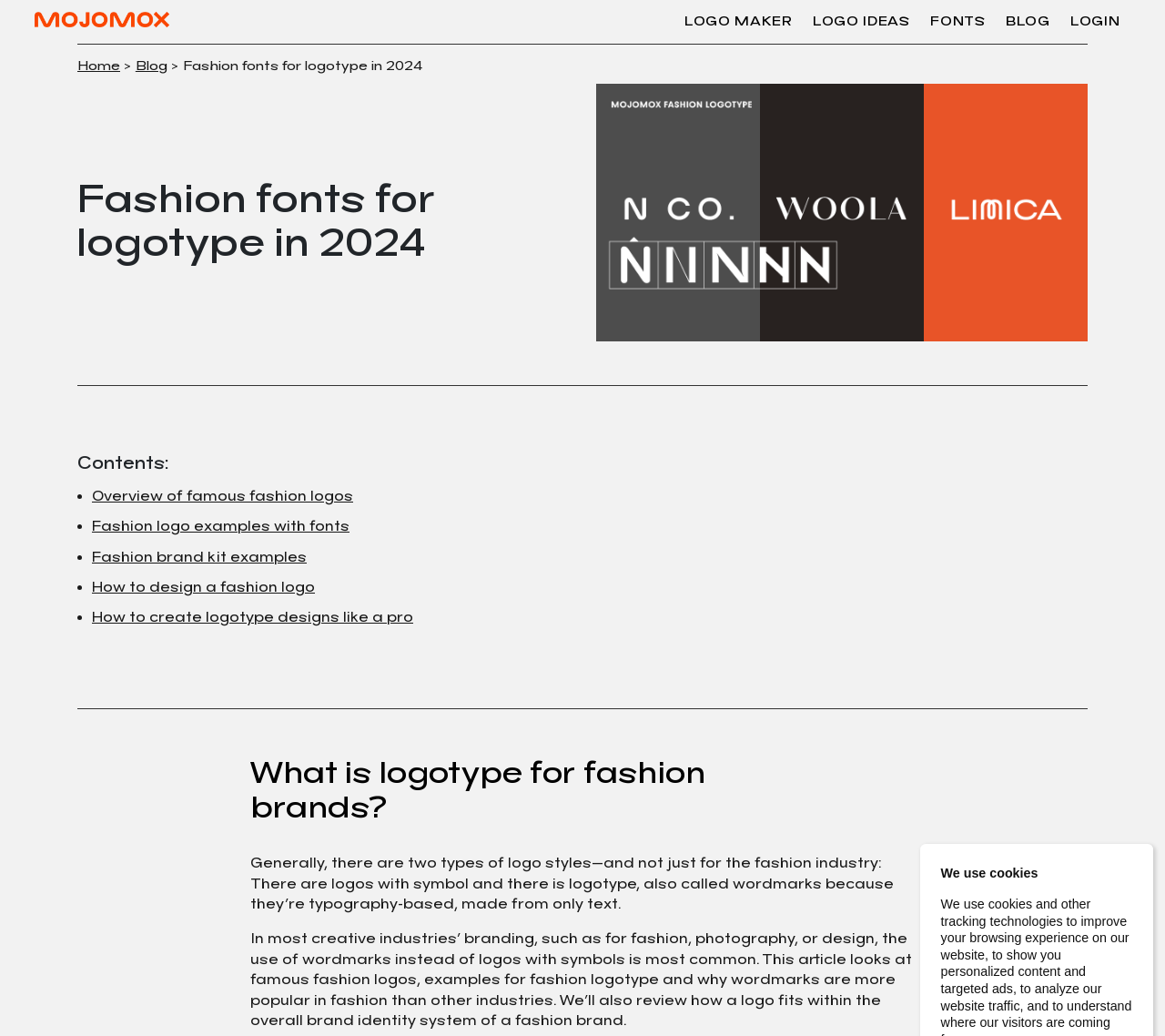Determine the bounding box coordinates of the region to click in order to accomplish the following instruction: "Click on MOJOMOX LOGO MAKER". Provide the coordinates as four float numbers between 0 and 1, specifically [left, top, right, bottom].

[0.03, 0.011, 0.146, 0.033]